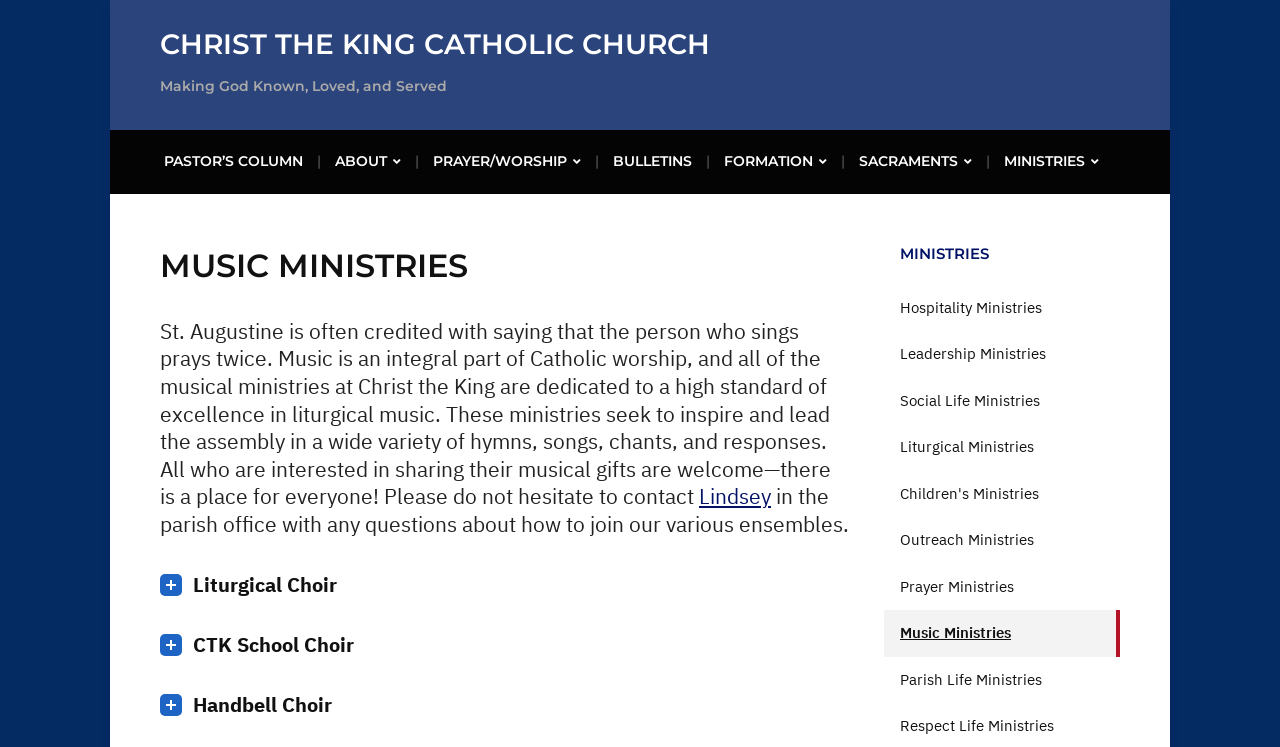Show the bounding box coordinates of the region that should be clicked to follow the instruction: "Contact Lindsey."

[0.546, 0.646, 0.602, 0.683]